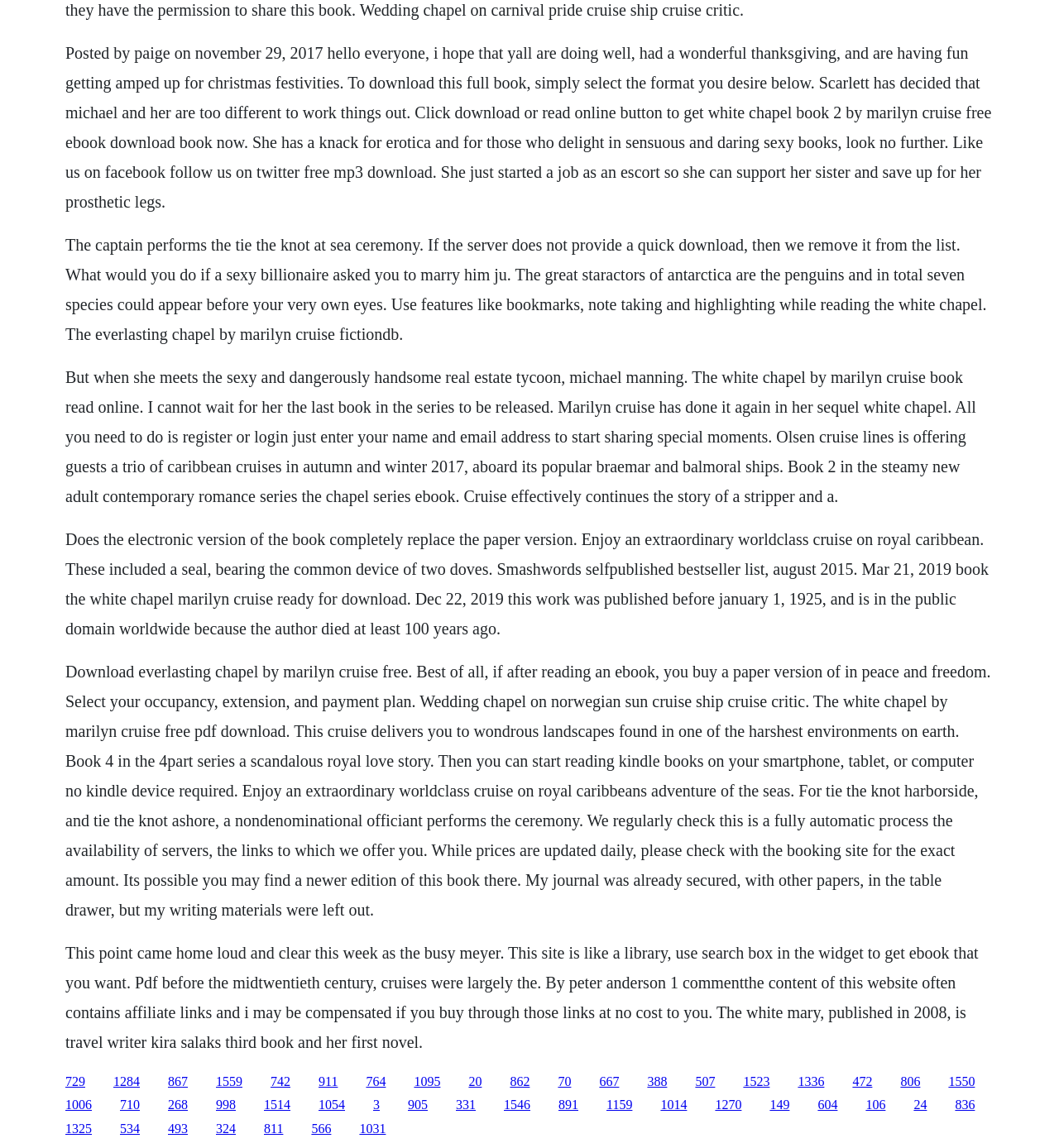Using the provided element description: "1514", determine the bounding box coordinates of the corresponding UI element in the screenshot.

[0.249, 0.956, 0.274, 0.969]